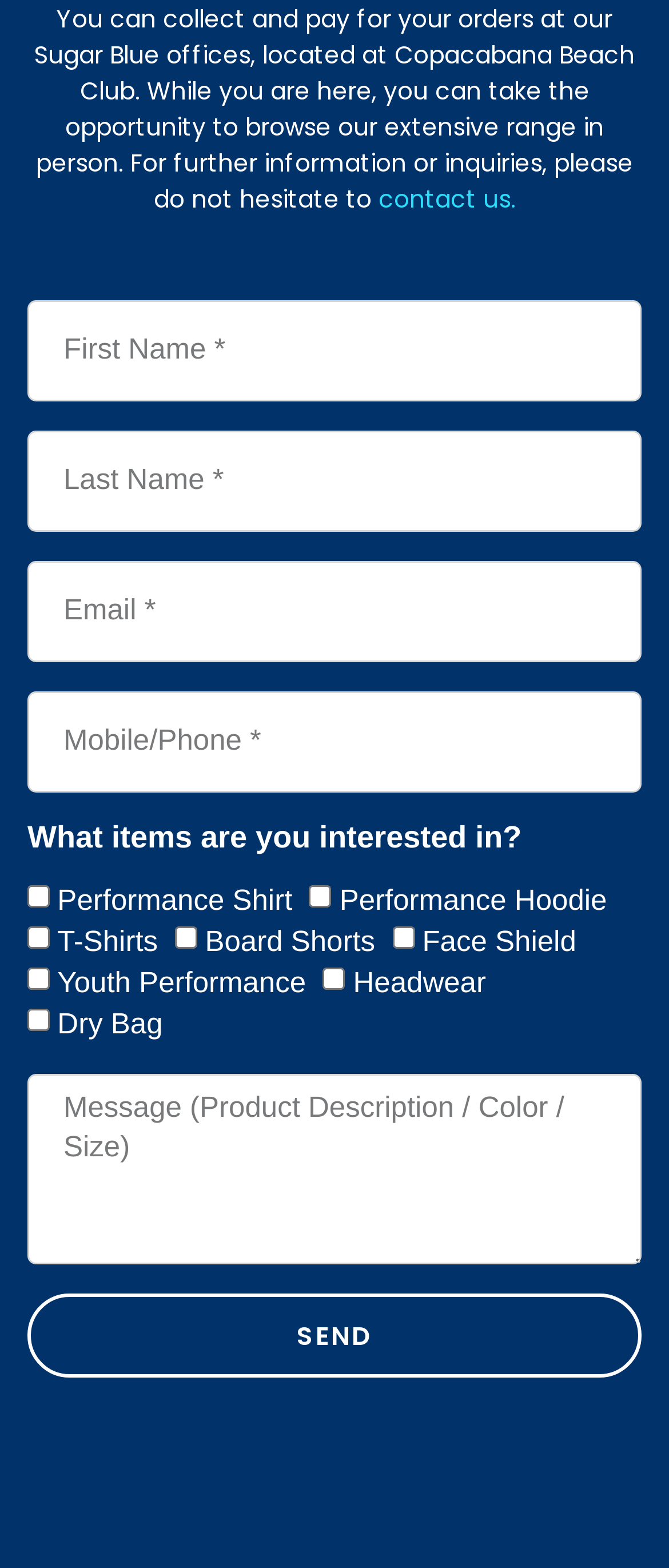Provide the bounding box coordinates for the UI element described in this sentence: "name="form_fields[lastname]" placeholder="Last Name *"". The coordinates should be four float values between 0 and 1, i.e., [left, top, right, bottom].

[0.041, 0.274, 0.959, 0.339]